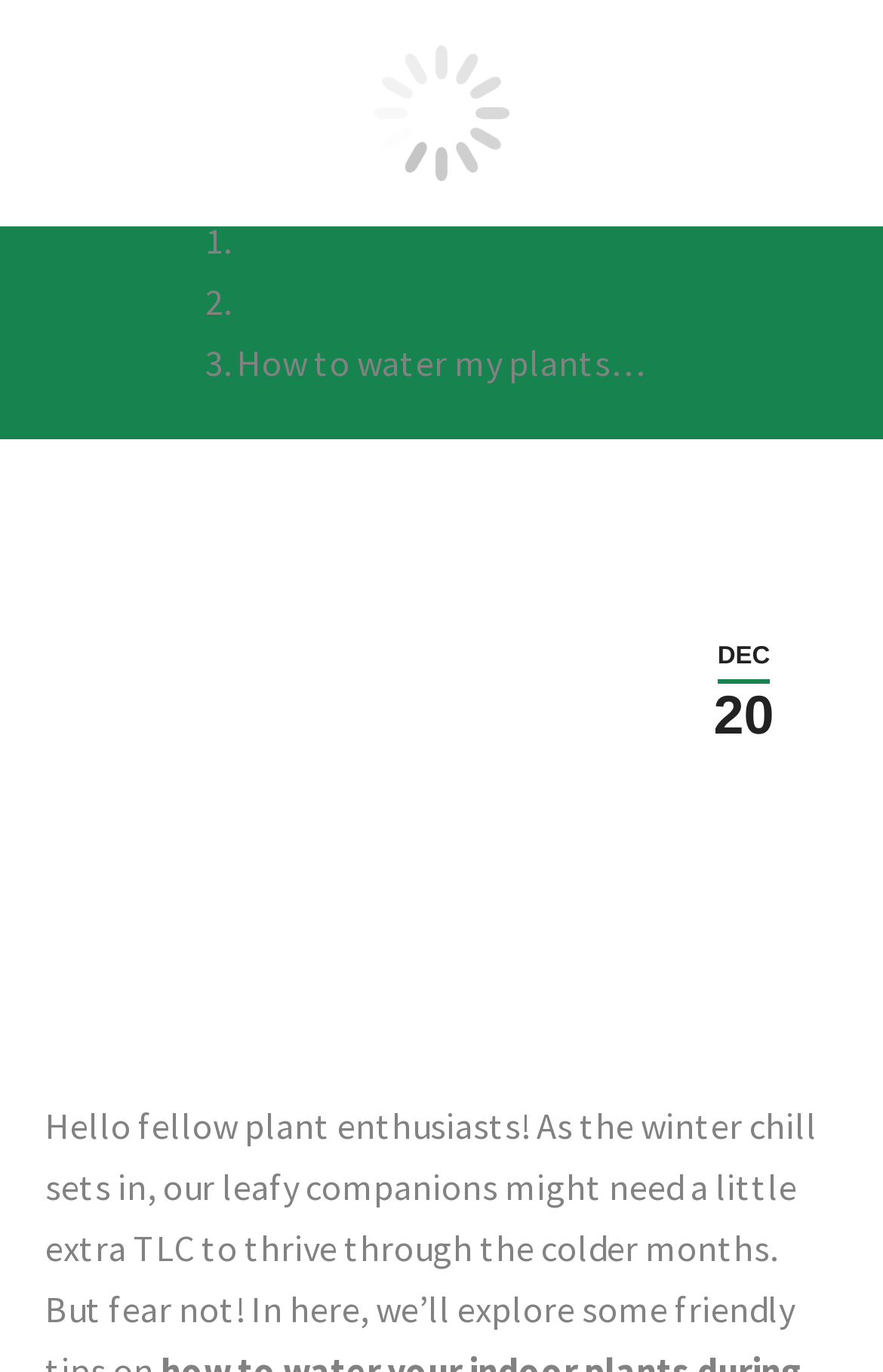What is the date mentioned on the page?
Refer to the image and respond with a one-word or short-phrase answer.

DEC 20